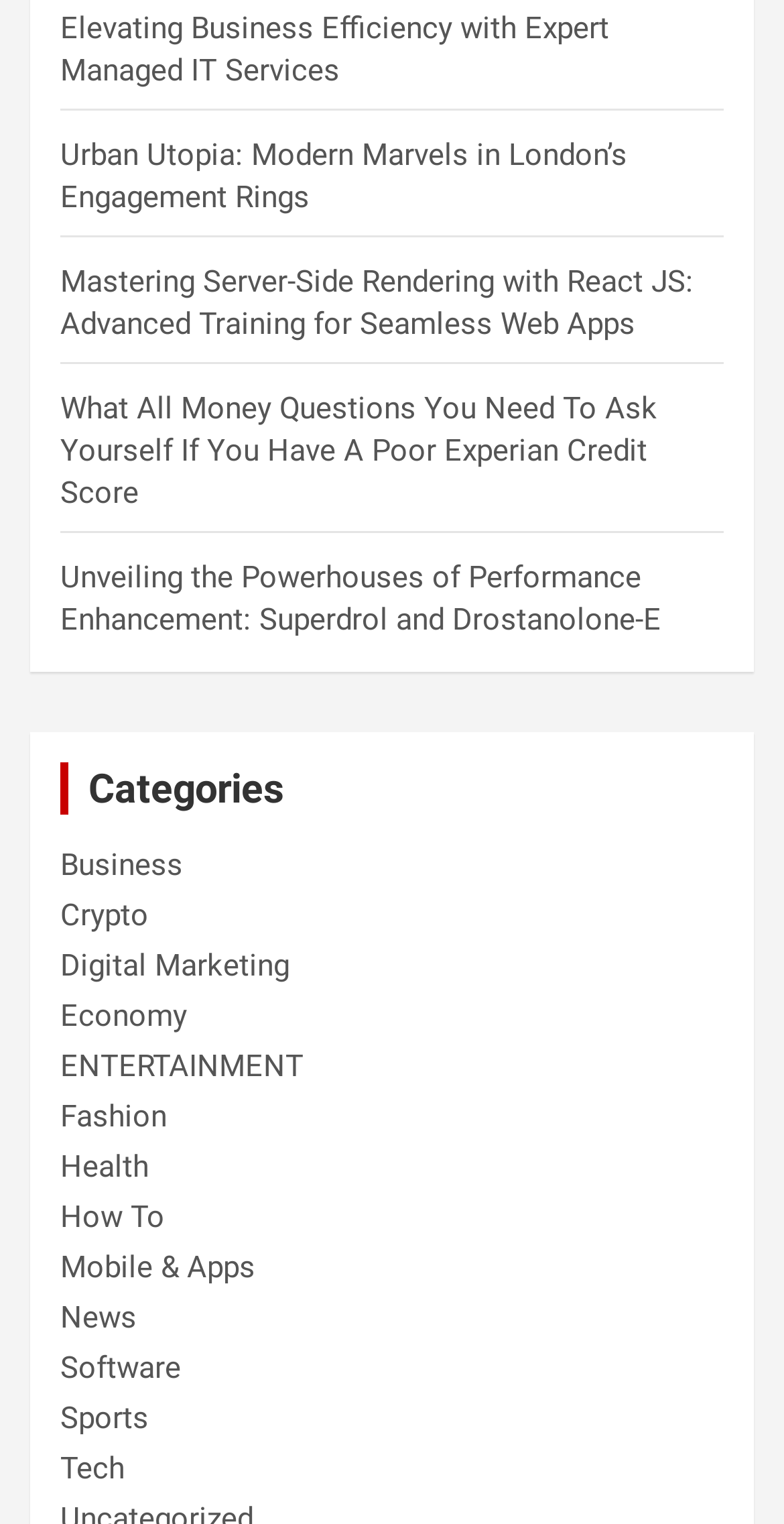What is the topic of the first link on the webpage?
Refer to the image and provide a thorough answer to the question.

The first link on the webpage has the text 'Elevating Business Efficiency with Expert Managed IT Services', which implies that the topic of this link is related to managed IT services.